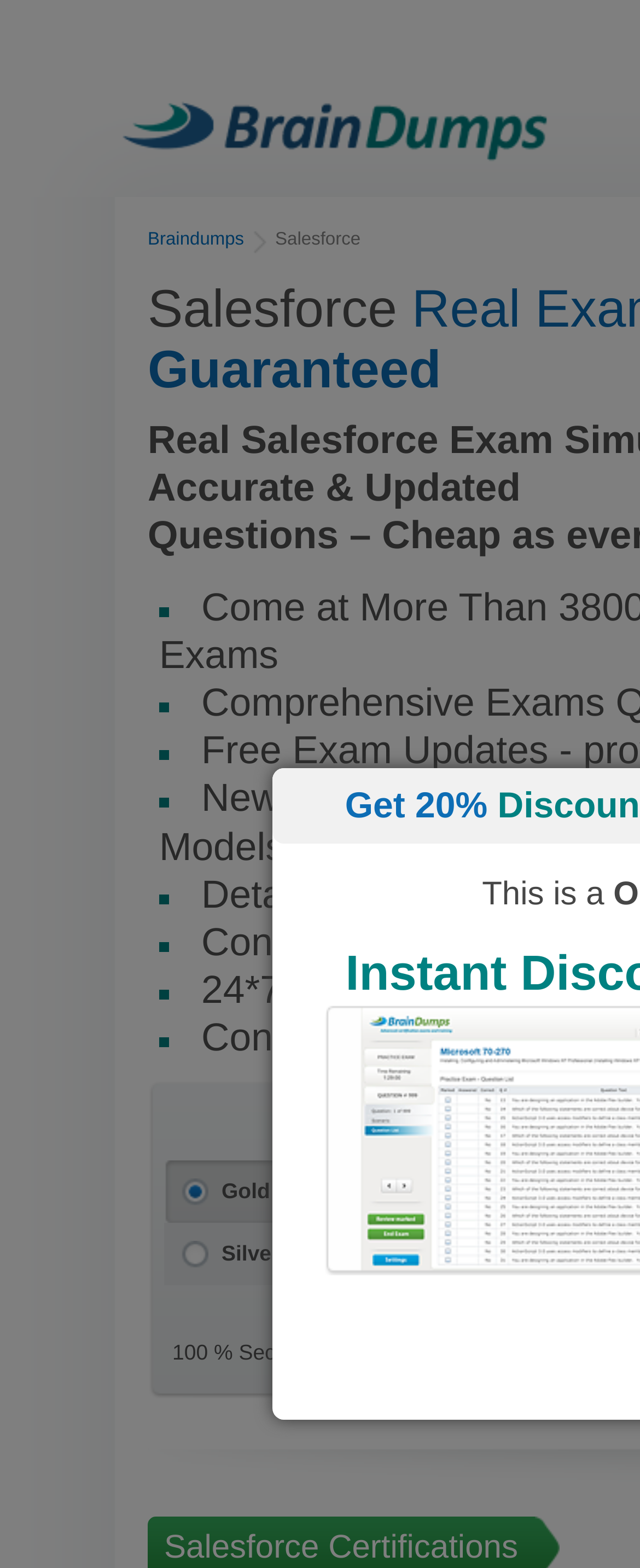Please provide the main heading of the webpage content.

Salesforce Real Exam Questions - Guaranteed